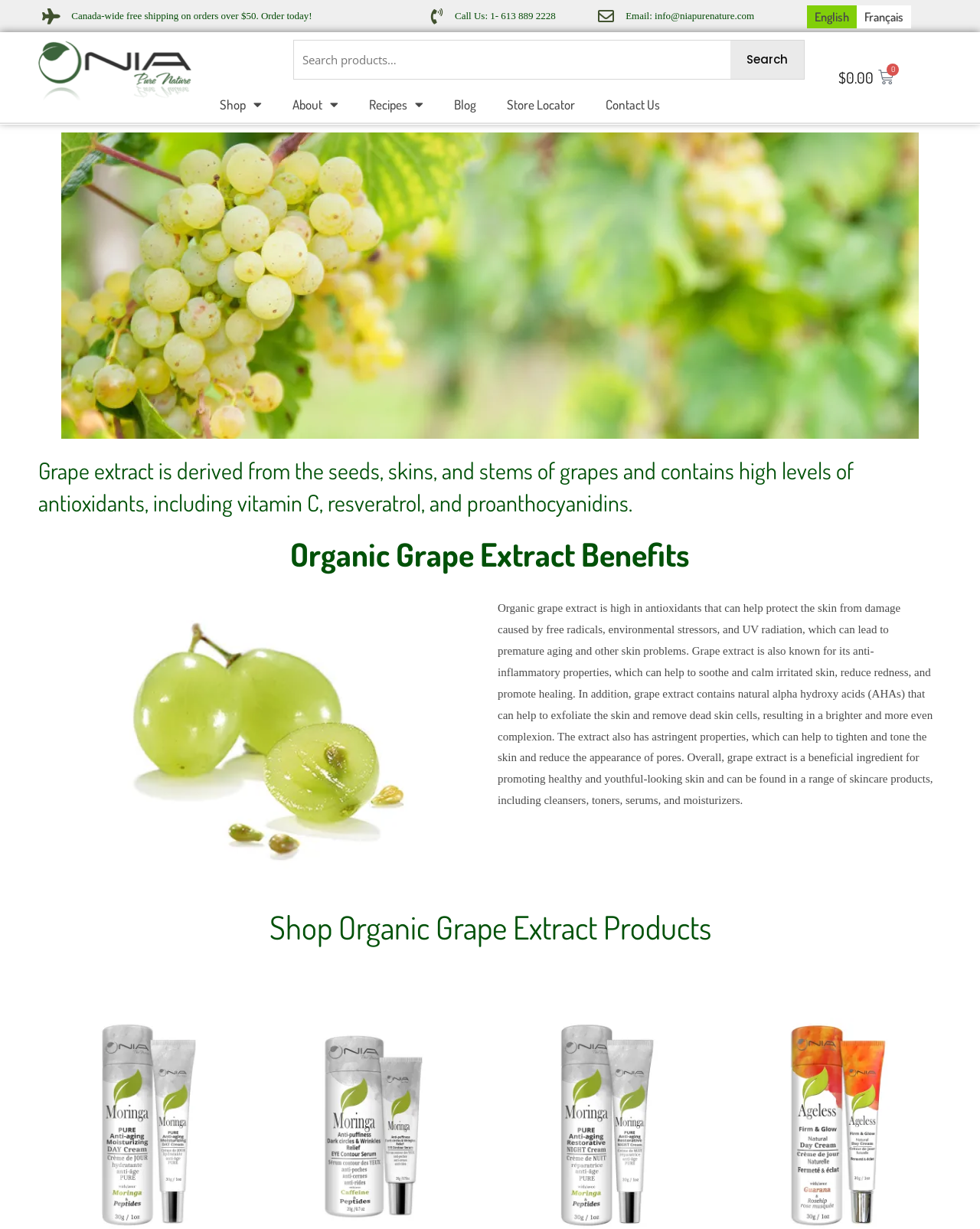Please find the bounding box coordinates for the clickable element needed to perform this instruction: "Call us".

[0.432, 0.007, 0.567, 0.02]